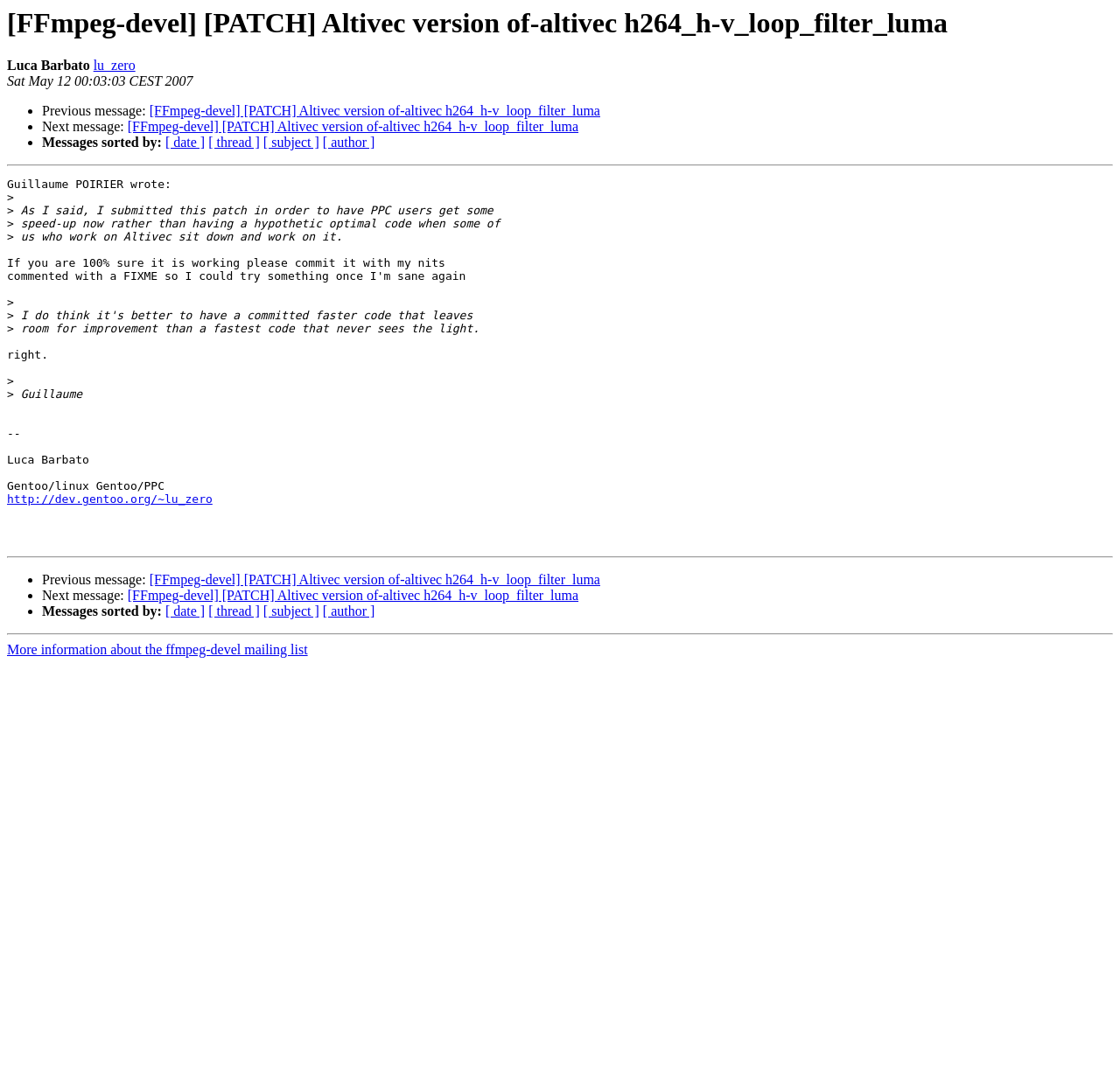Detail the various sections and features of the webpage.

This webpage appears to be an archived email thread from the FFmpeg-devel mailing list. At the top, there is a heading with the subject "[FFmpeg-devel] [PATCH] Altivec version of-altivec h264_h-v_loop_filter_luma" and the name "Luca Barbato" is displayed next to it. Below the heading, there is a link to the email address "lu_zero" and the date "Sat May 12 00:03:03 CEST 2007" is shown.

The main content of the page is a message from Guillaume POIRIER, which is divided into several paragraphs. The text discusses submitting a patch to have PPC users get some speed-up now rather than waiting for optimal code. There are several links and line breaks throughout the message.

Below the message, there are navigation links to previous and next messages, as well as options to sort messages by date, thread, subject, or author. This pattern of navigation links and sorting options is repeated twice more further down the page, separated by horizontal separators.

At the very bottom of the page, there is a link to more information about the ffmpeg-devel mailing list.